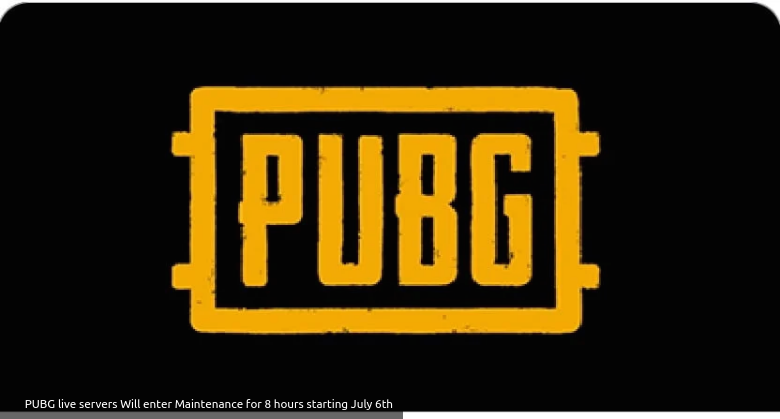Answer in one word or a short phrase: 
What is the background color of the image?

Black